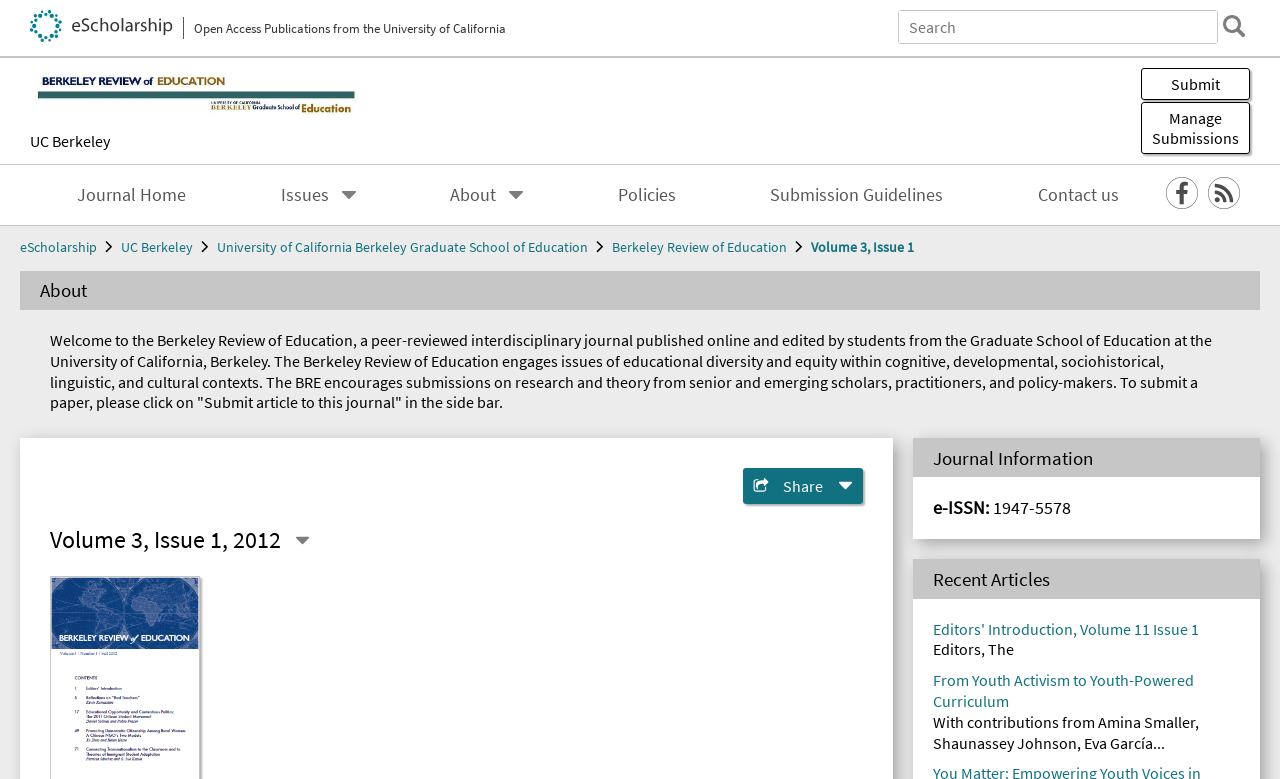Respond with a single word or short phrase to the following question: 
What is the name of the university associated with the journal?

University of California, Berkeley